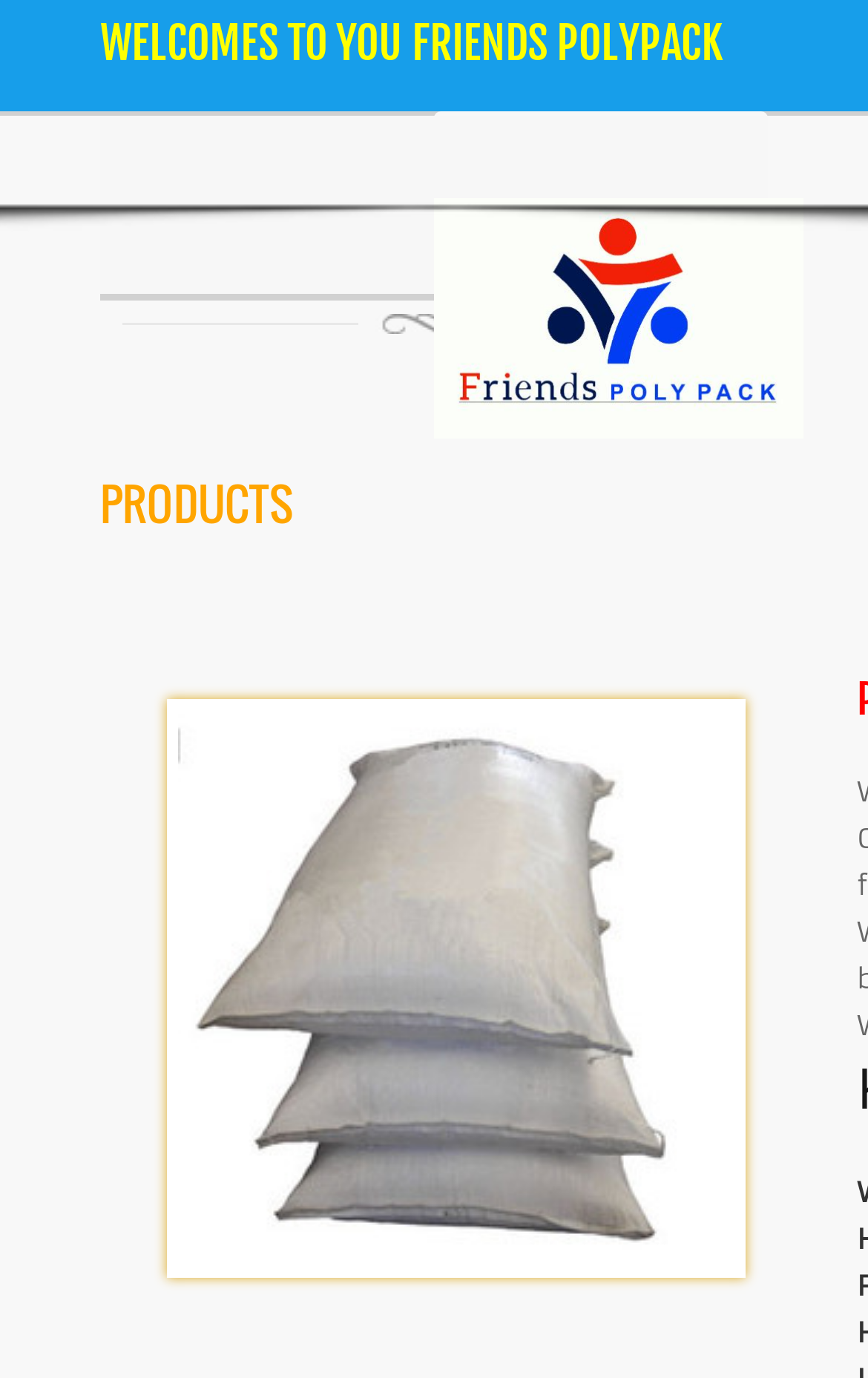Please respond in a single word or phrase: 
What is the category of products listed?

PRODUCTS